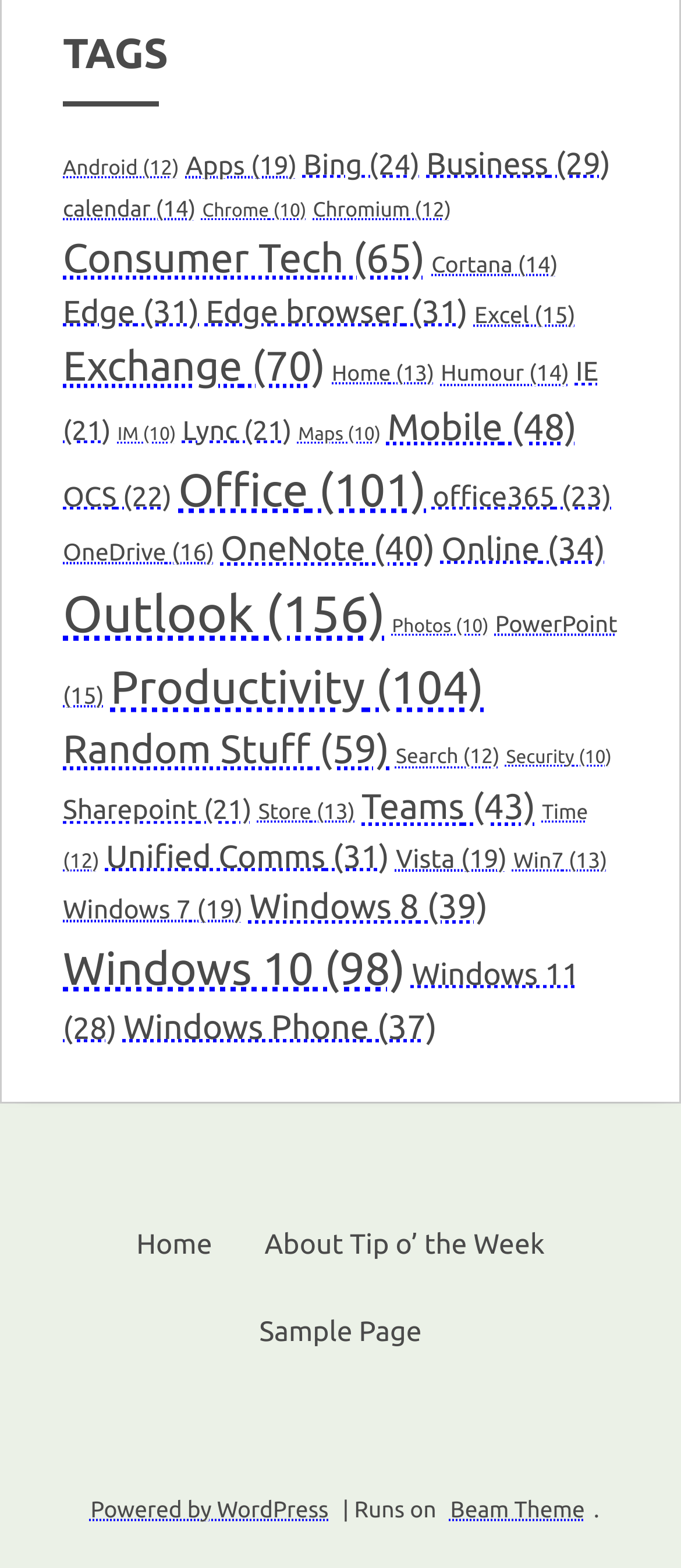Identify the bounding box coordinates of the section to be clicked to complete the task described by the following instruction: "View Business items". The coordinates should be four float numbers between 0 and 1, formatted as [left, top, right, bottom].

[0.626, 0.093, 0.896, 0.115]